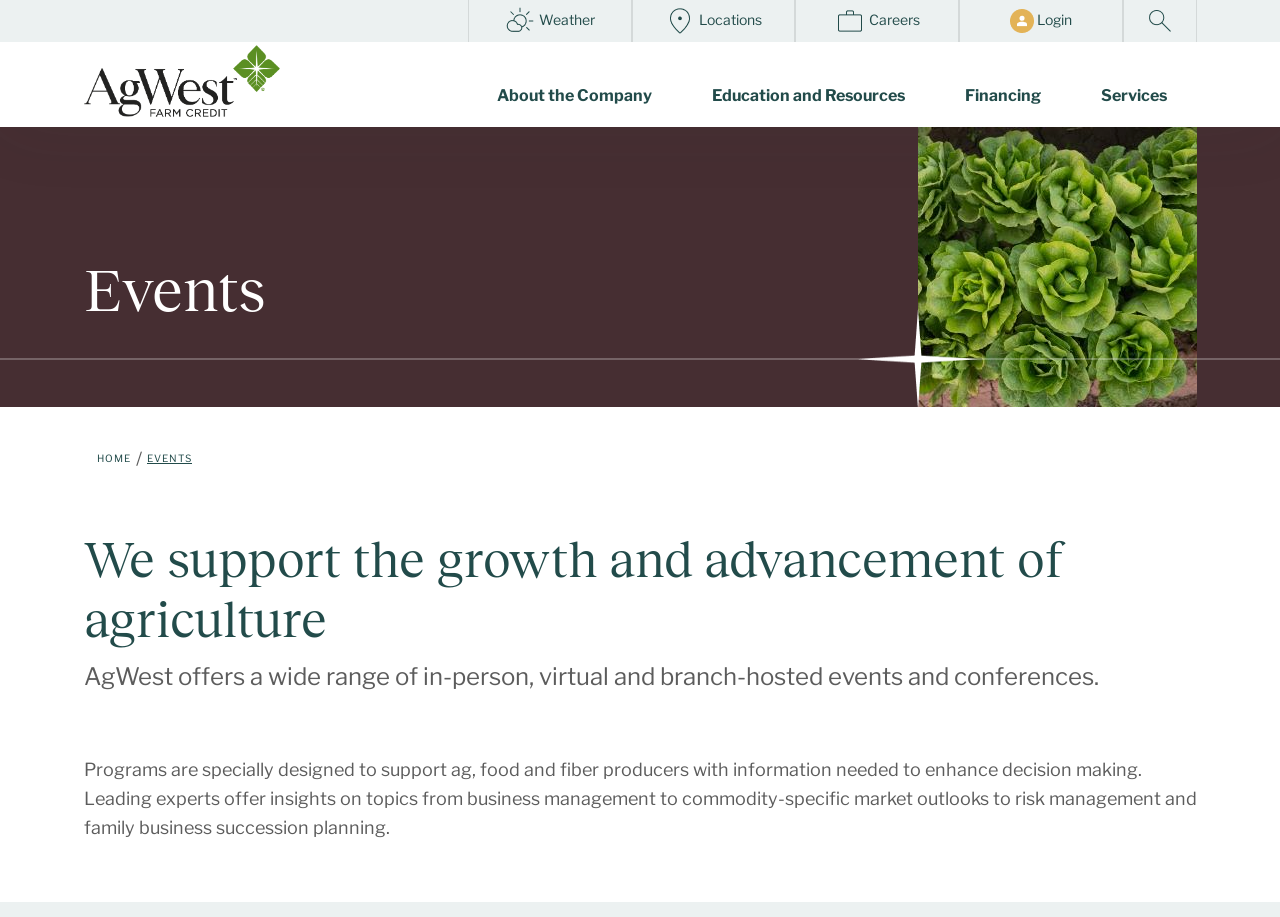Please determine the bounding box coordinates of the element's region to click in order to carry out the following instruction: "Login to your account". The coordinates should be four float numbers between 0 and 1, i.e., [left, top, right, bottom].

[0.789, 0.01, 0.837, 0.036]